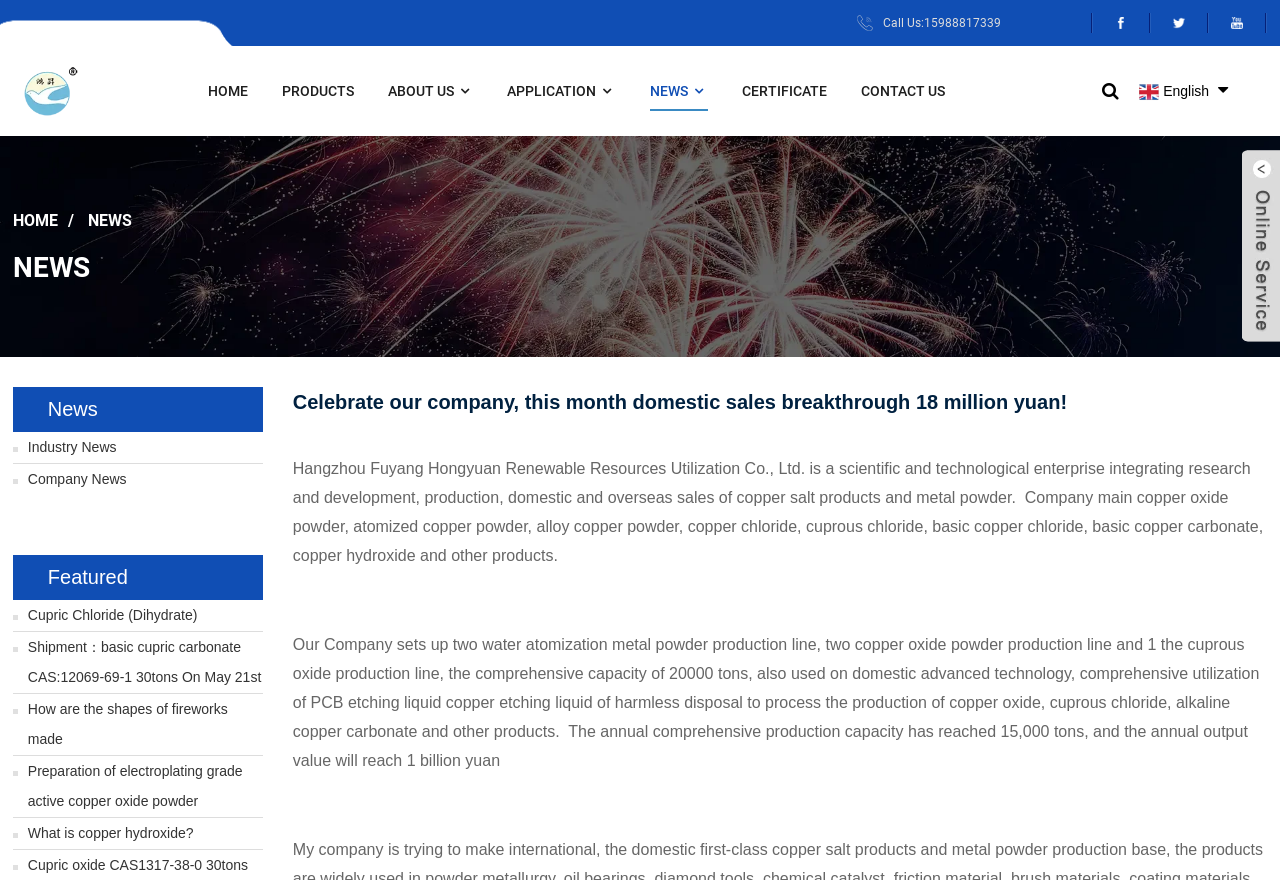Kindly determine the bounding box coordinates of the area that needs to be clicked to fulfill this instruction: "Call the company".

[0.67, 0.015, 0.782, 0.038]